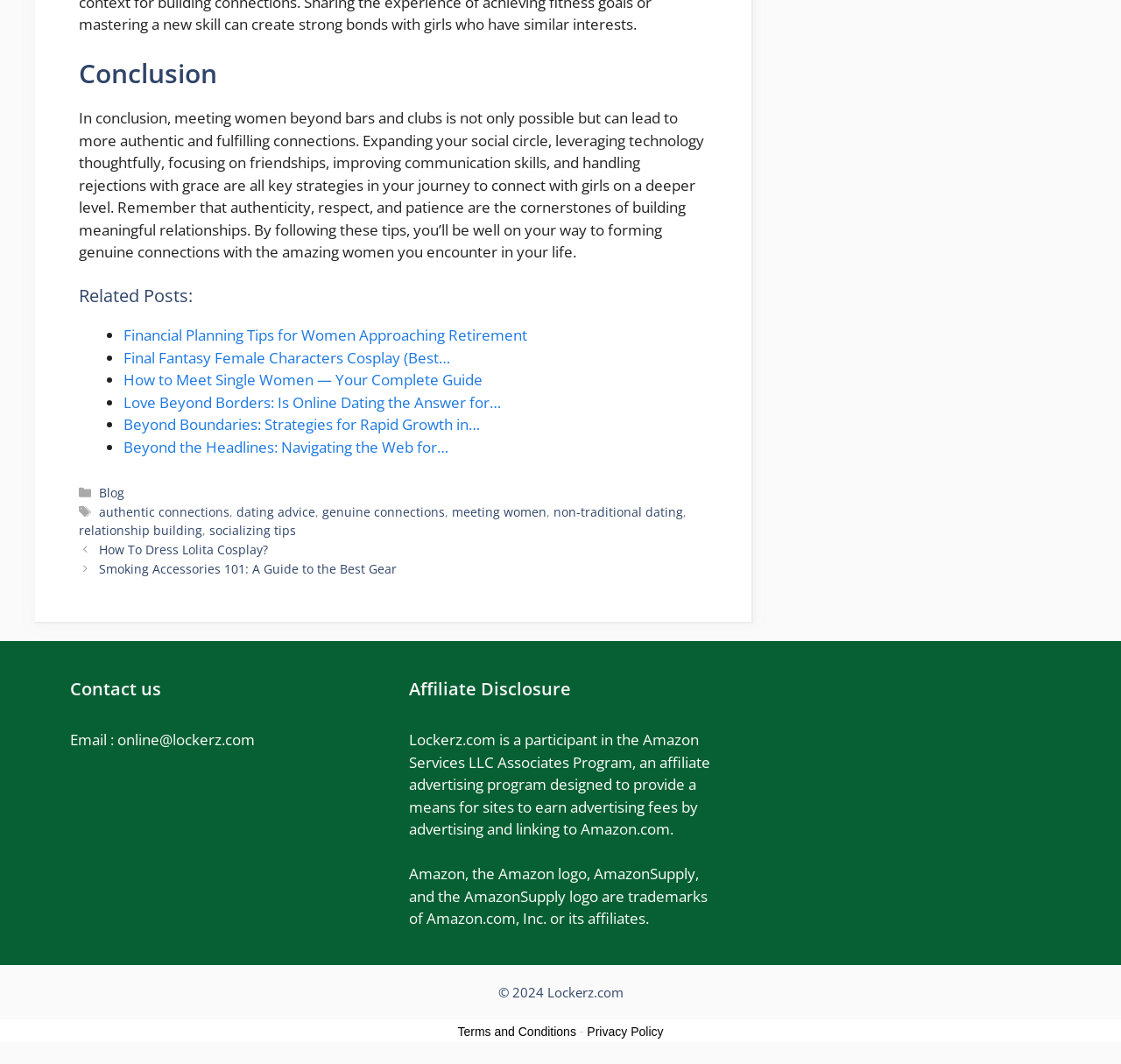Specify the bounding box coordinates (top-left x, top-left y, bottom-right x, bottom-right y) of the UI element in the screenshot that matches this description: Blog

[0.088, 0.455, 0.111, 0.471]